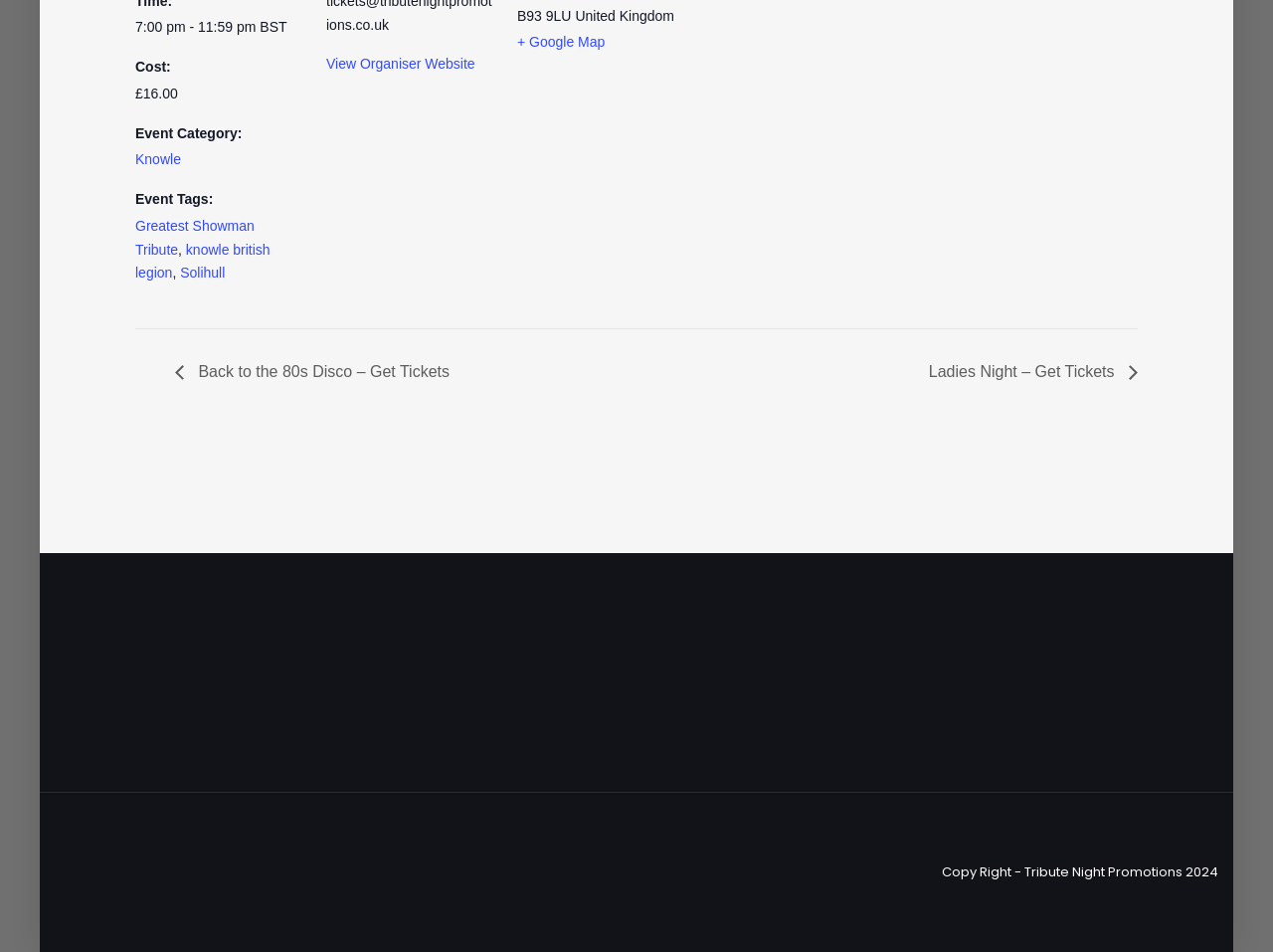Given the element description, predict the bounding box coordinates in the format (top-left x, top-left y, bottom-right x, bottom-right y). Make sure all values are between 0 and 1. Here is the element description: View Organiser Website

[0.256, 0.059, 0.373, 0.076]